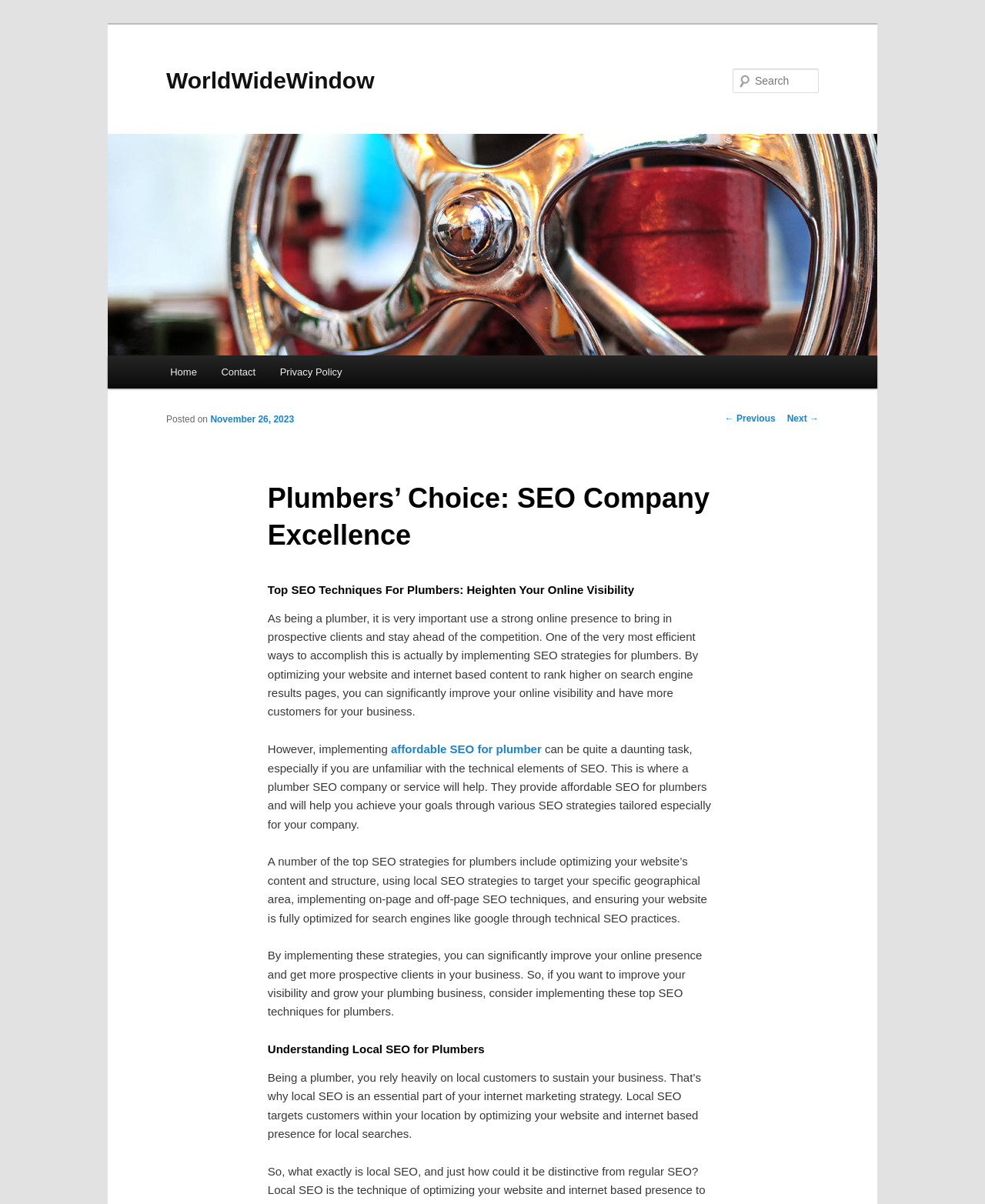Locate the bounding box coordinates of the area you need to click to fulfill this instruction: 'Search for something'. The coordinates must be in the form of four float numbers ranging from 0 to 1: [left, top, right, bottom].

[0.744, 0.057, 0.831, 0.077]